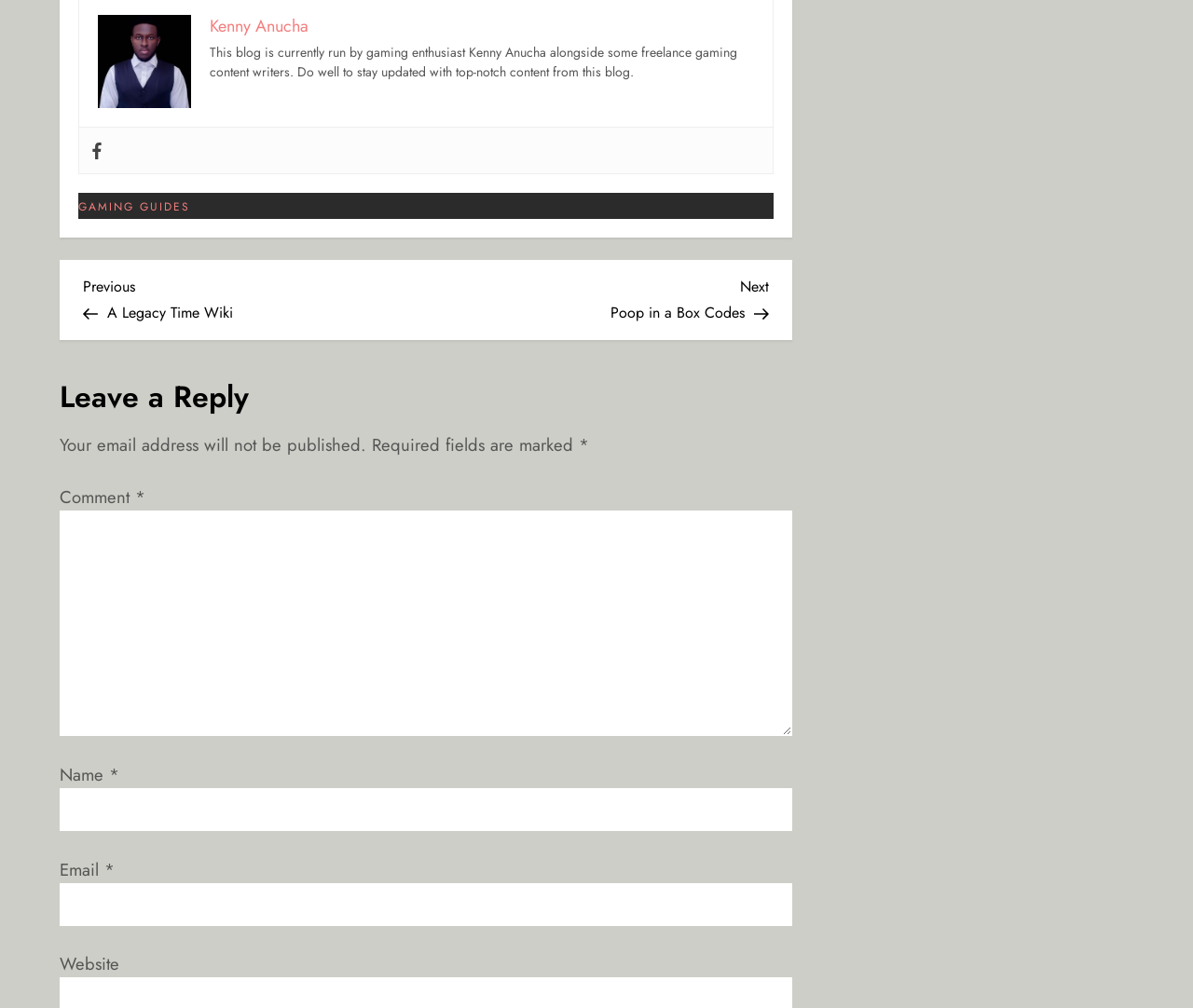Can you determine the bounding box coordinates of the area that needs to be clicked to fulfill the following instruction: "leave a comment"?

[0.05, 0.507, 0.664, 0.73]